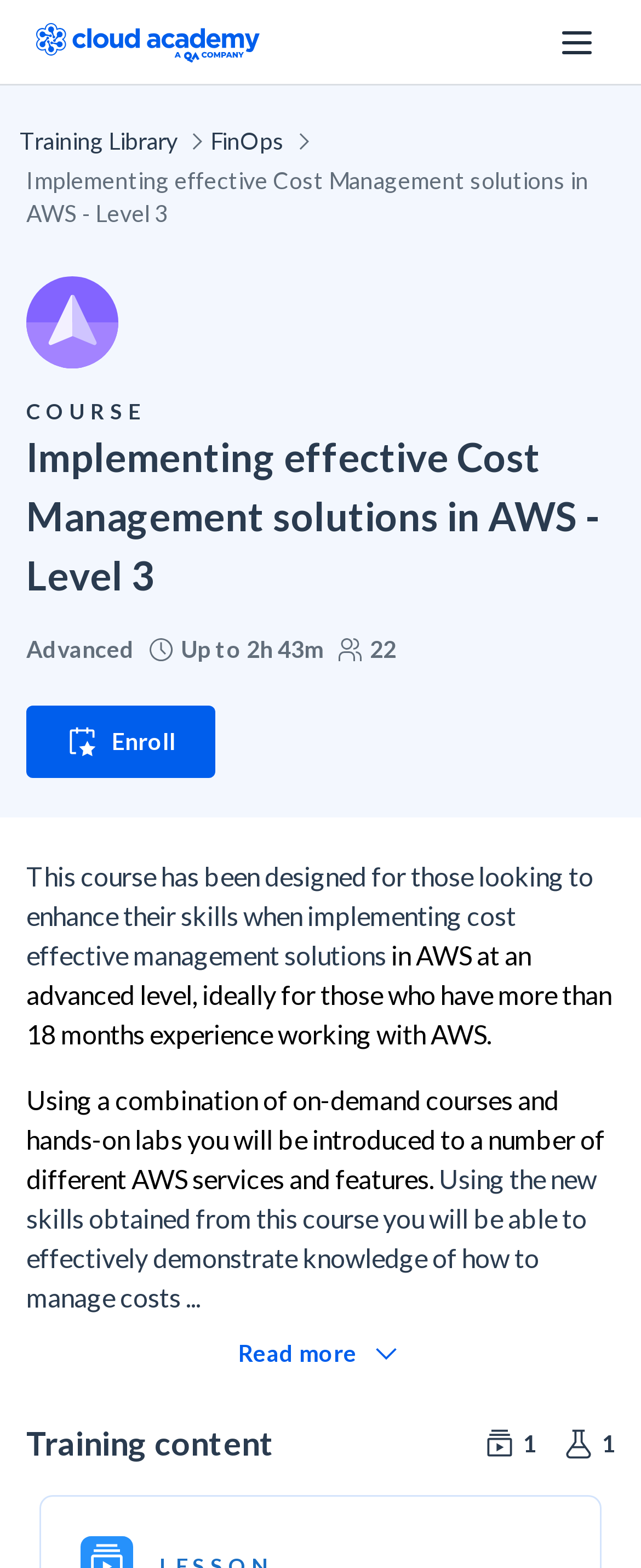Extract the bounding box coordinates for the UI element described as: "Read more".

[0.362, 0.849, 0.638, 0.878]